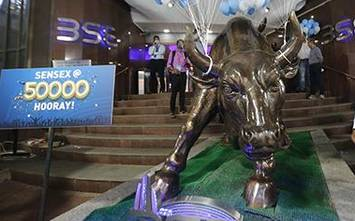What is the symbolic meaning of the bronze bull statue?
Please answer the question with a detailed and comprehensive explanation.

The bronze bull statue is a symbol of the bullish sentiment in the stock market, reflecting optimism among investors. This can be inferred from the context of the celebration and the description of the statue as 'striking'.